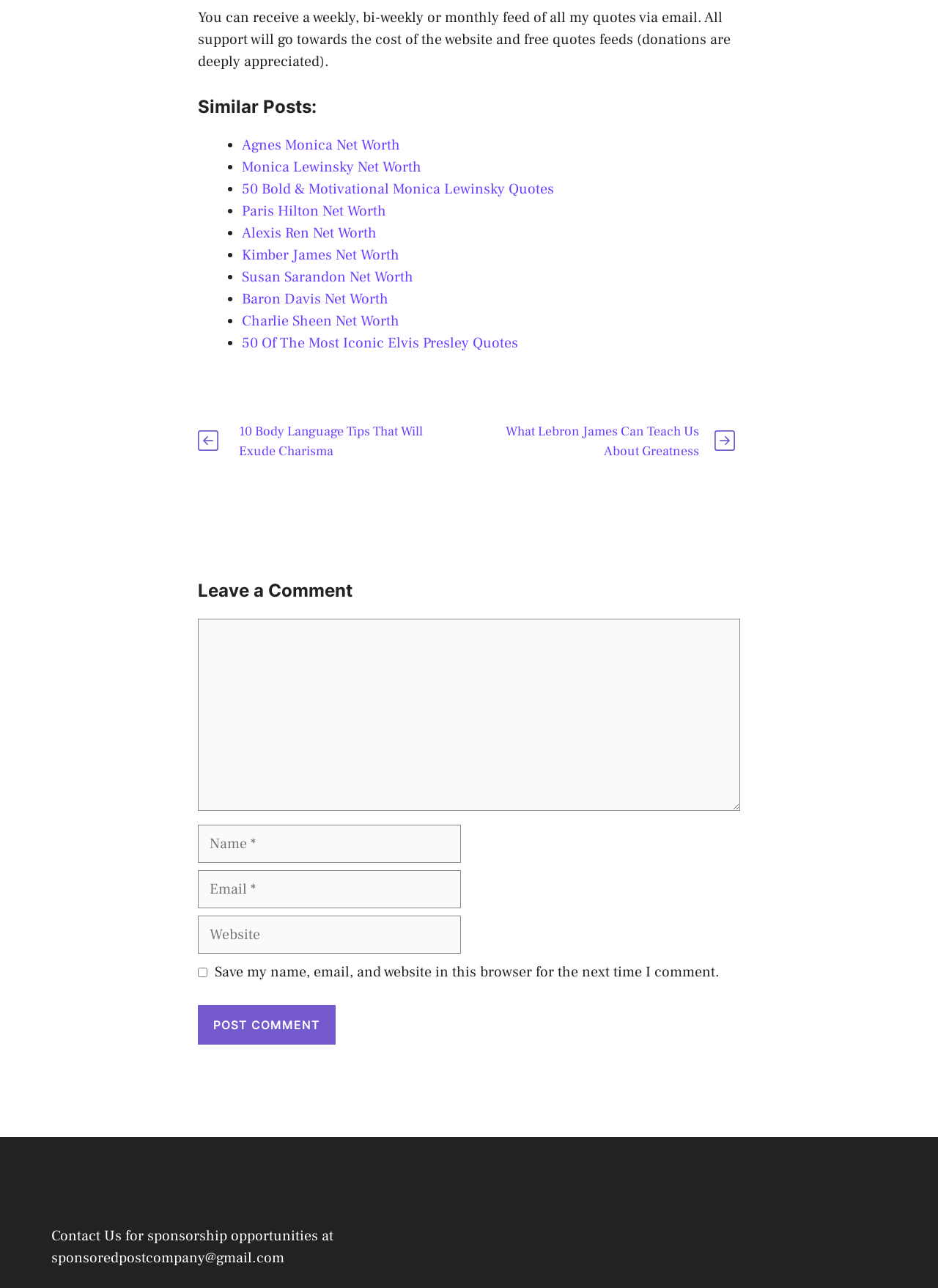How many similar posts are listed?
Using the image as a reference, answer the question with a short word or phrase.

9